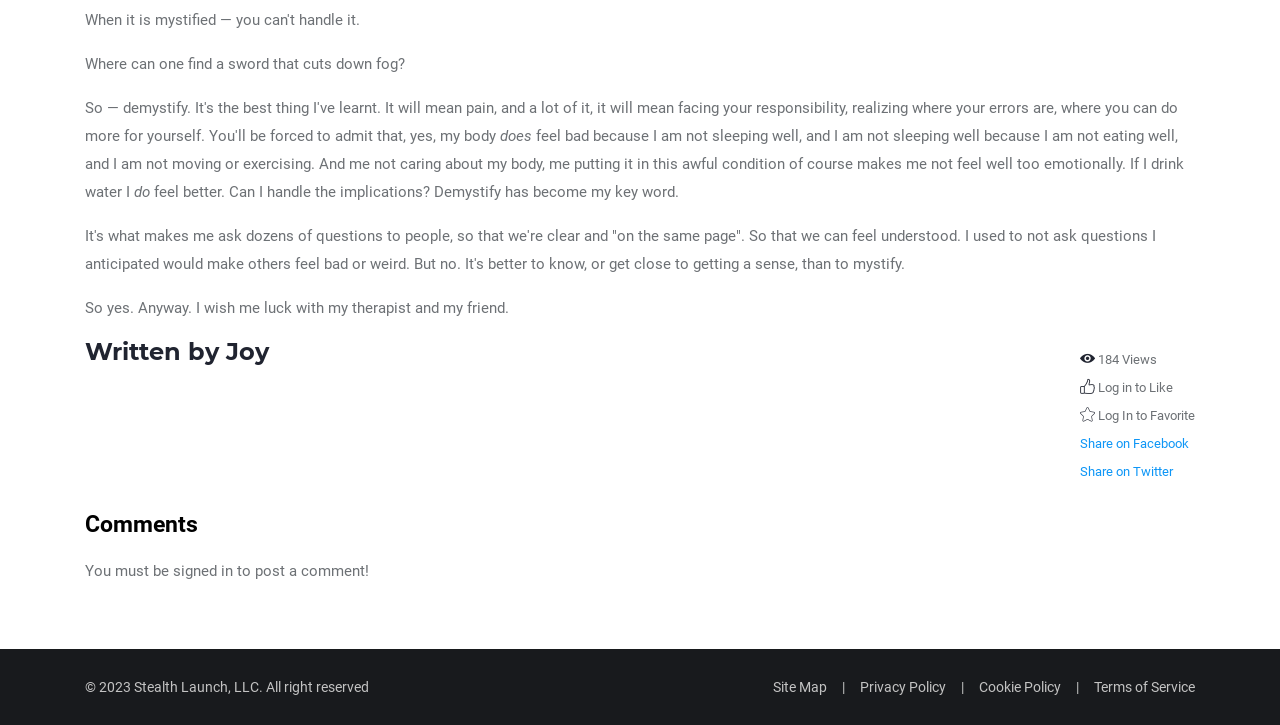Can you look at the image and give a comprehensive answer to the question:
How many views does this article have?

The number of views is mentioned at the top right corner of the webpage, which is '184 Views', indicating that this article has been viewed 184 times.